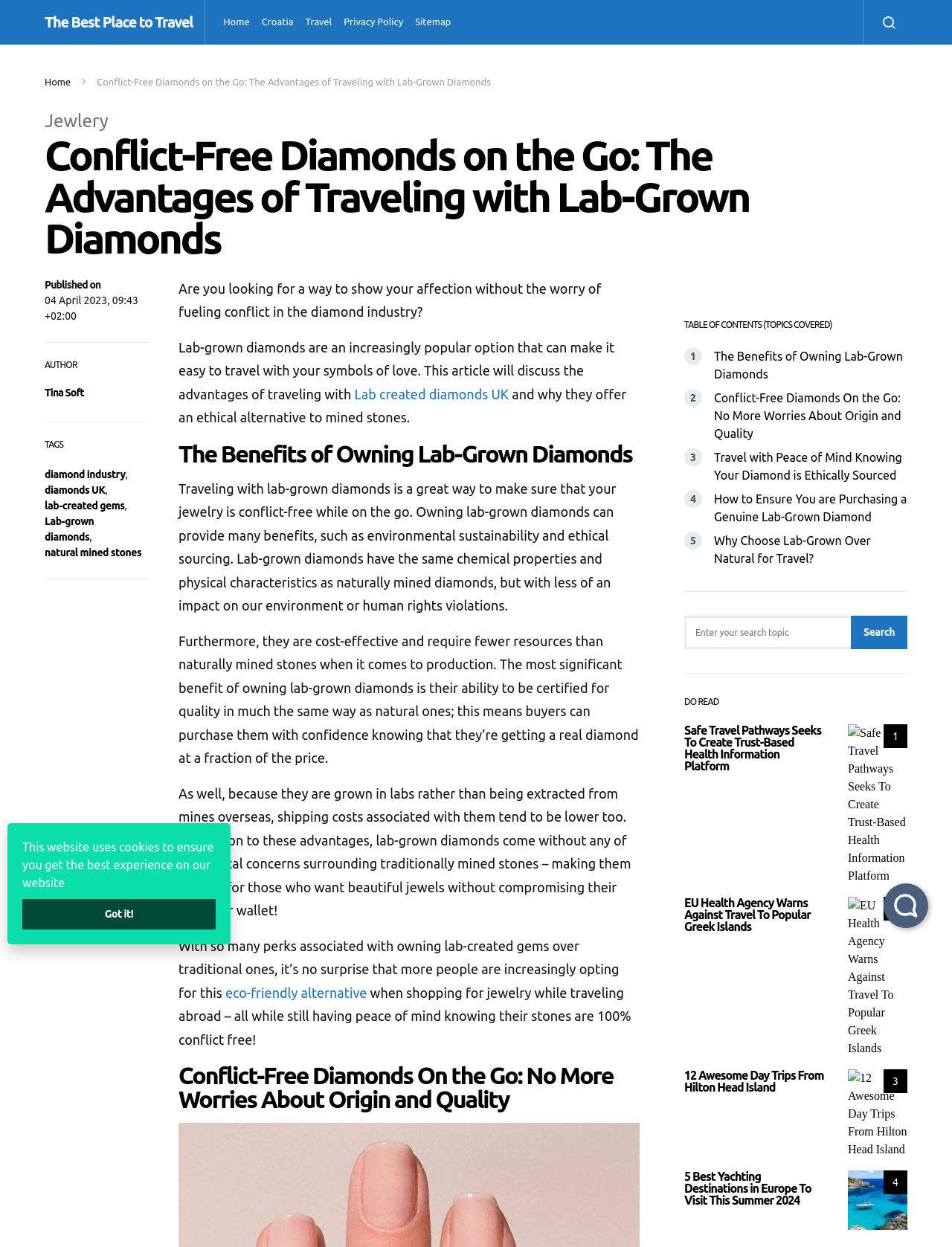Locate the bounding box coordinates of the element to click to perform the following action: 'Click on the 'Travel' link'. The coordinates should be given as four float values between 0 and 1, in the form of [left, top, right, bottom].

[0.315, 0.0, 0.355, 0.036]